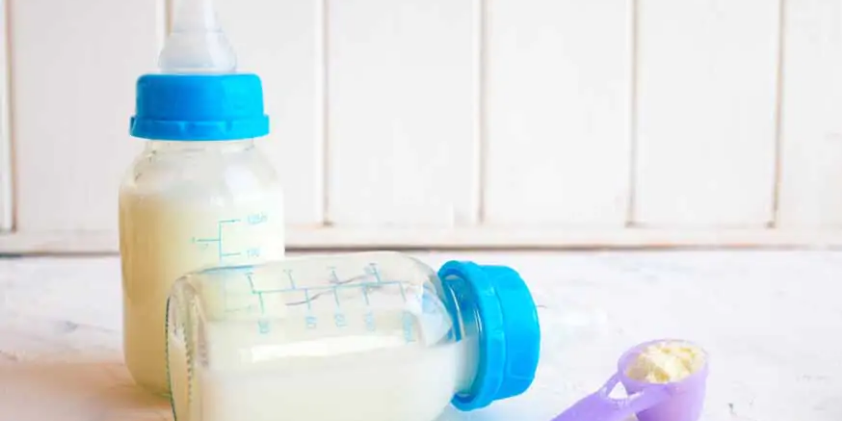Answer this question using a single word or a brief phrase:
What is the background of the image?

A simple white panel